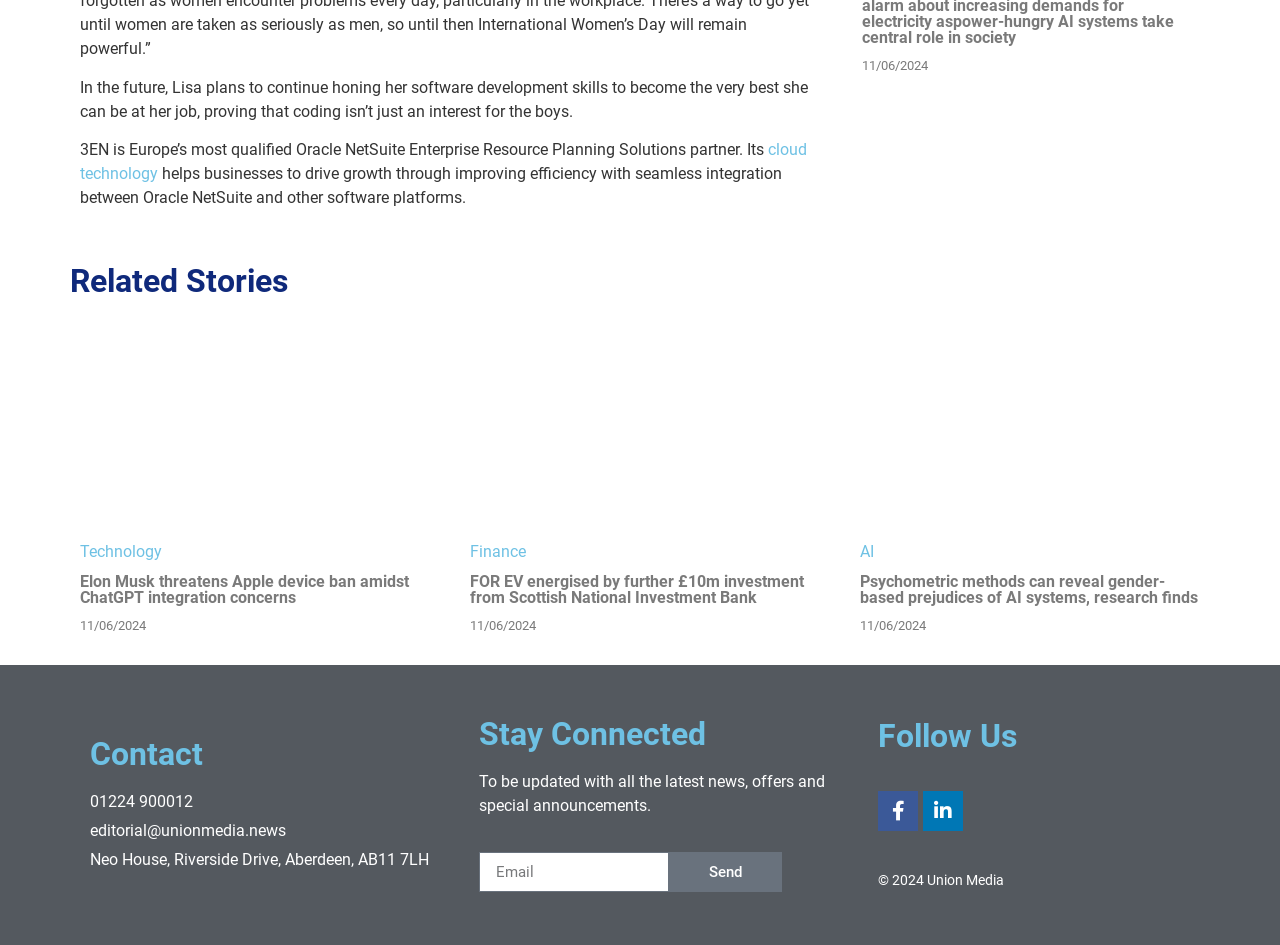What type of technology does 3EN help businesses with?
Deliver a detailed and extensive answer to the question.

From the link element with the text 'cloud technology', it can be understood that 3EN helps businesses with cloud technology.